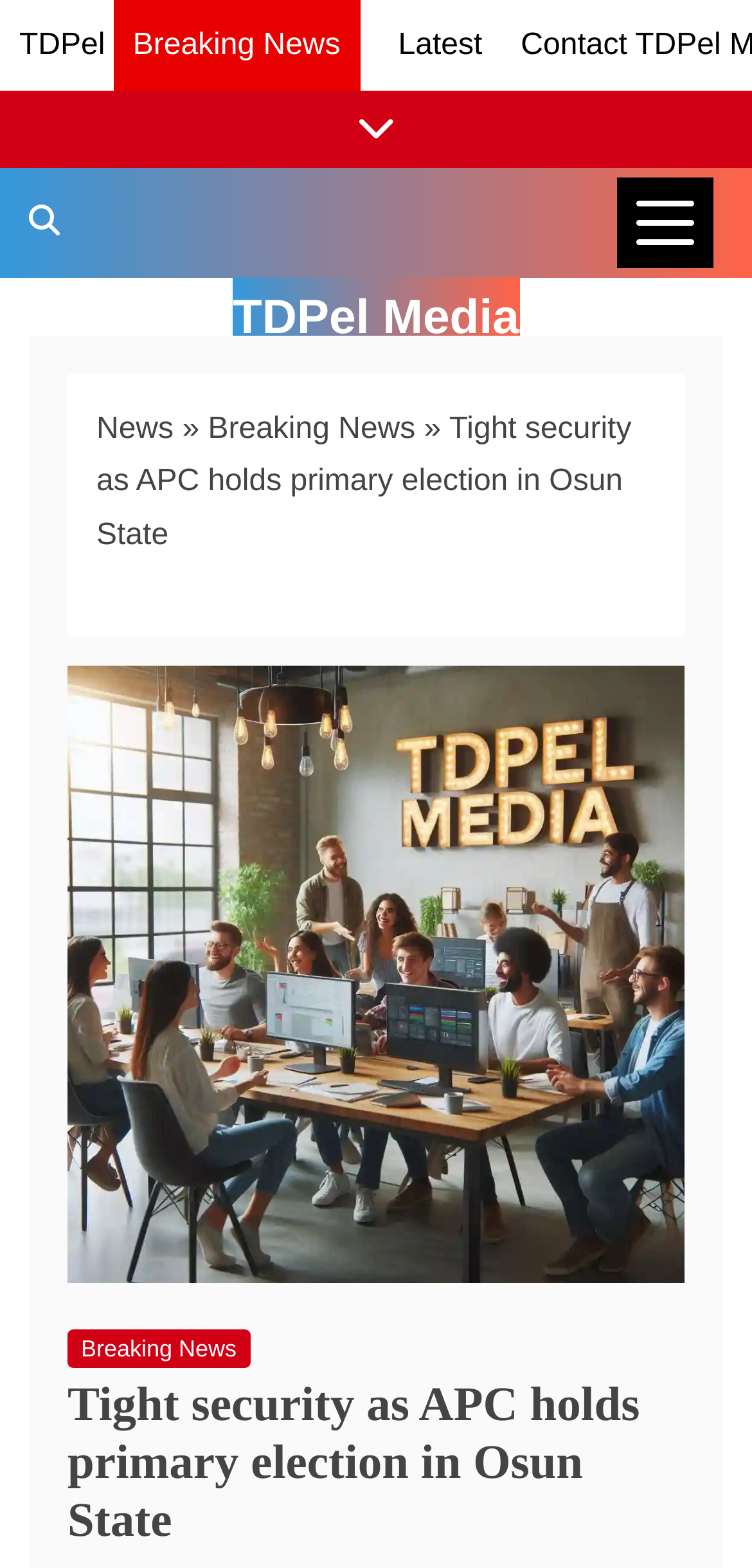Identify the bounding box of the UI element described as follows: "aria-label="Show/Hide News Links"". Provide the coordinates as four float numbers in the range of 0 to 1 [left, top, right, bottom].

[0.0, 0.058, 1.0, 0.107]